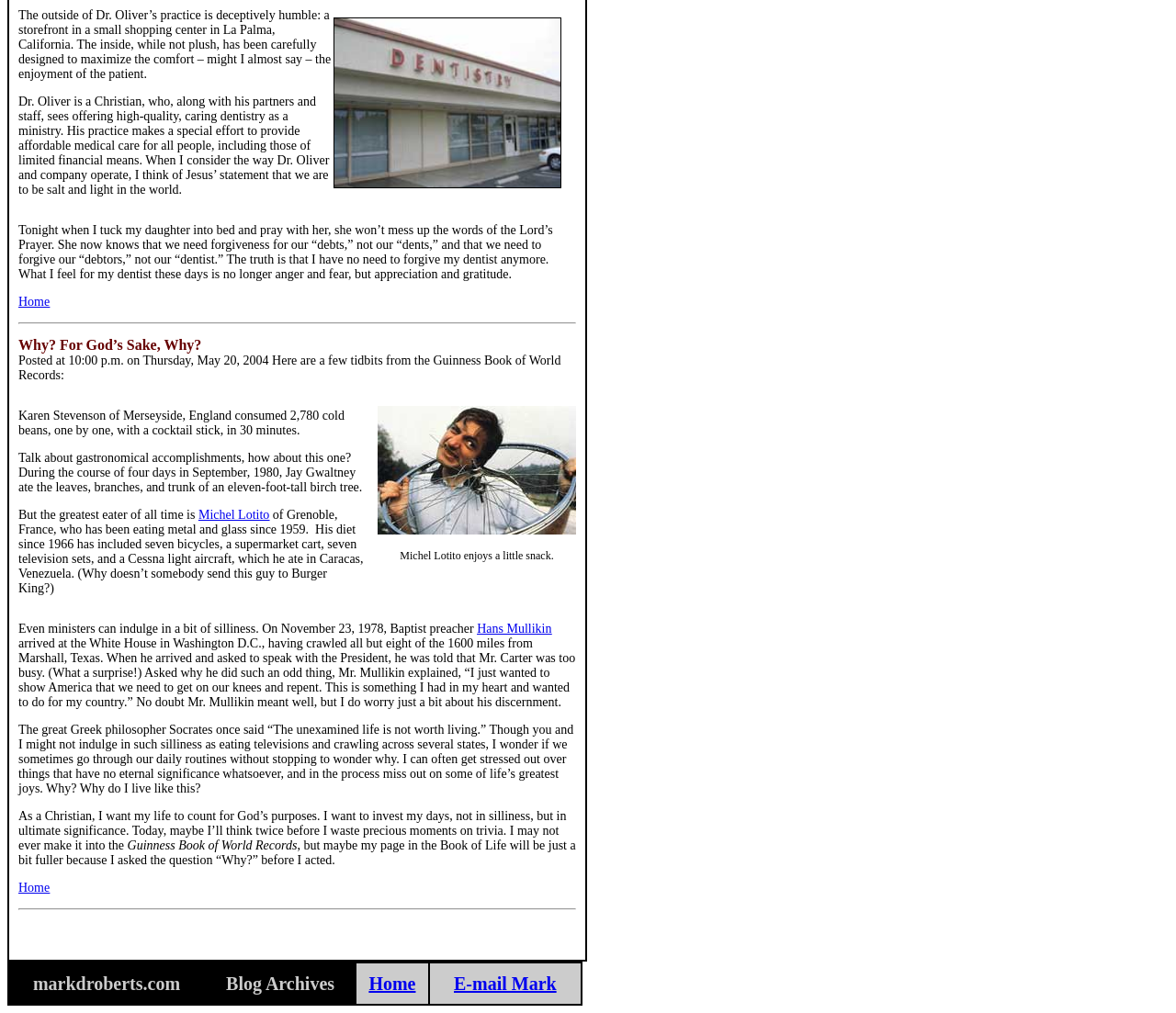Determine the bounding box coordinates for the UI element described. Format the coordinates as (top-left x, top-left y, bottom-right x, bottom-right y) and ensure all values are between 0 and 1. Element description: E-mail Mark

[0.386, 0.961, 0.473, 0.981]